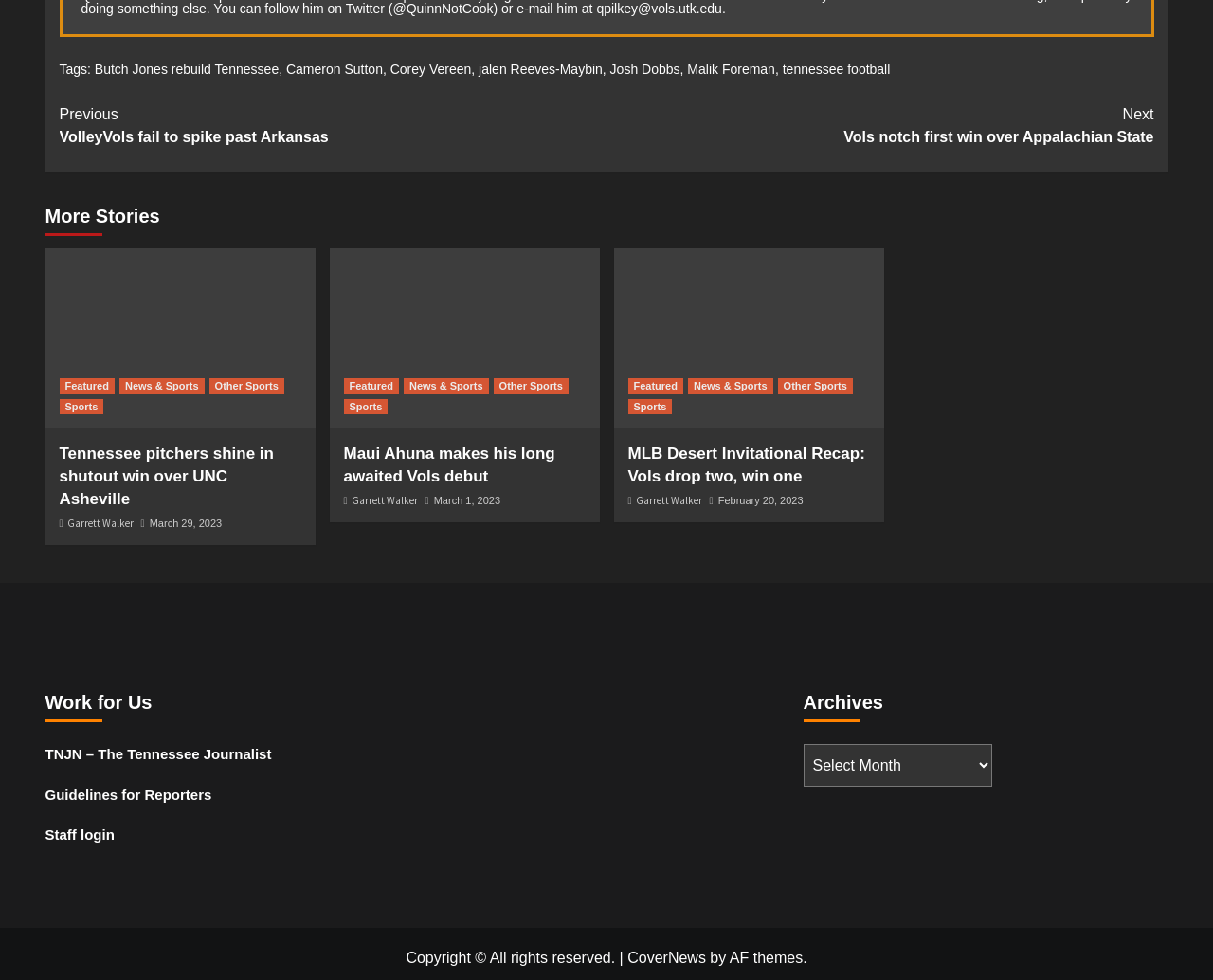Determine the bounding box for the UI element as described: "News & Sports". The coordinates should be represented as four float numbers between 0 and 1, formatted as [left, top, right, bottom].

[0.333, 0.386, 0.403, 0.402]